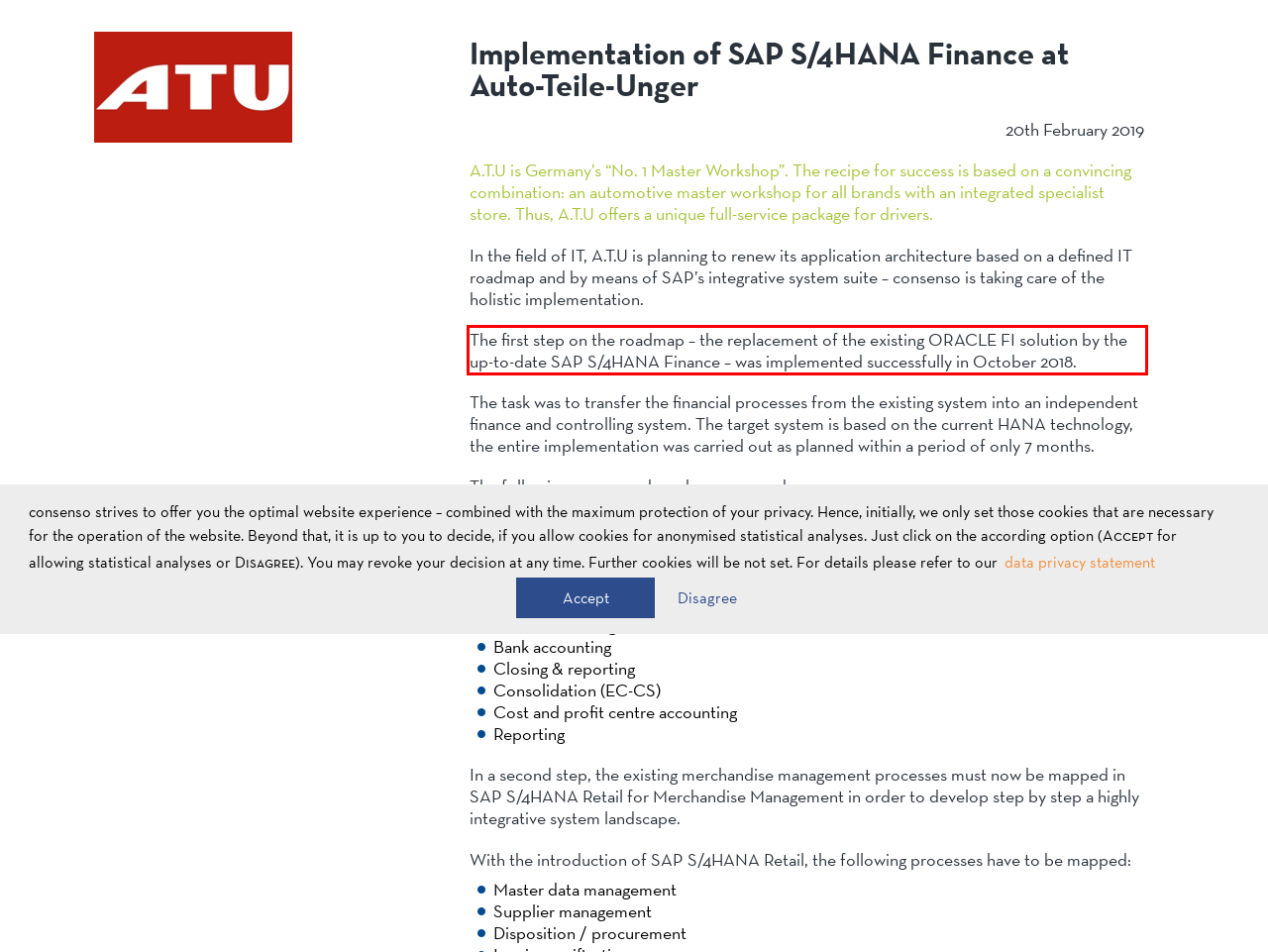Please perform OCR on the UI element surrounded by the red bounding box in the given webpage screenshot and extract its text content.

The first step on the roadmap – the replacement of the existing ORACLE FI solution by the up-to-date SAP S/4HANA Finance – was implemented successfully in October 2018.